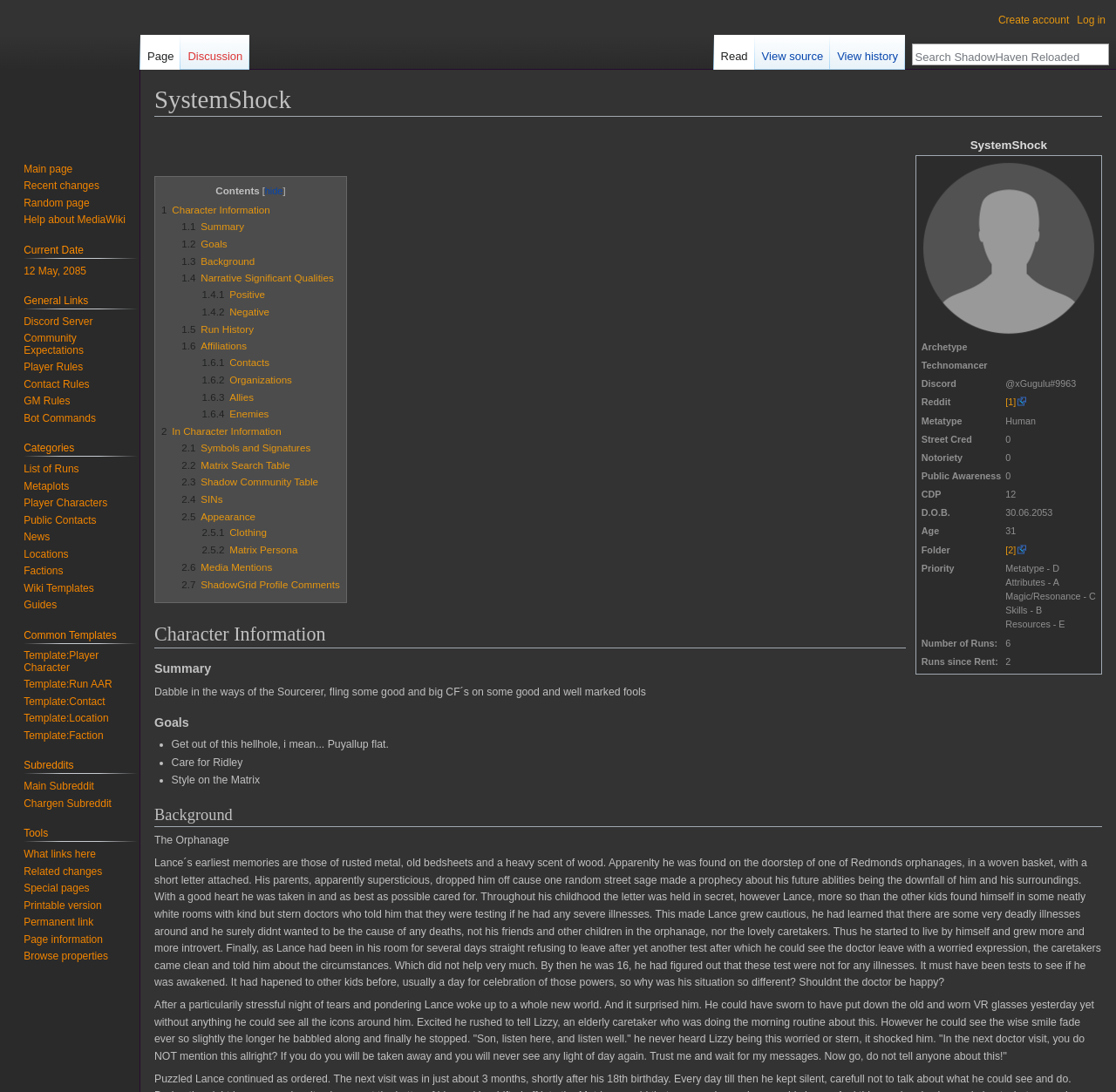Please identify the bounding box coordinates of the element I should click to complete this instruction: 'Click on Facebook link'. The coordinates should be given as four float numbers between 0 and 1, like this: [left, top, right, bottom].

None